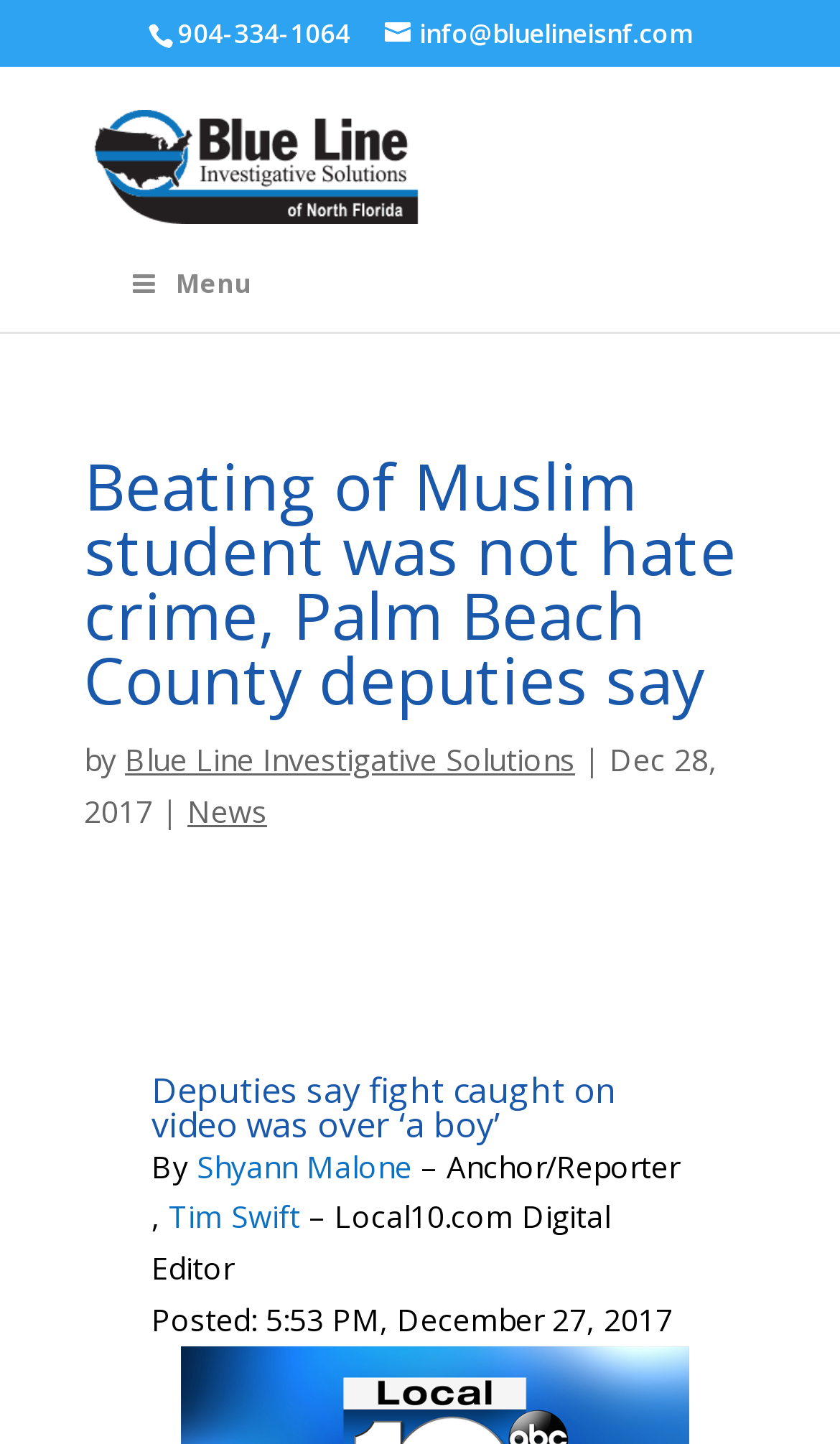What is the date of the article?
Can you provide an in-depth and detailed response to the question?

I found the date of the article by looking at the time element on the webpage, and I saw 'Posted: 5:53 PM, December 27, 2017' at the bottom of the article.